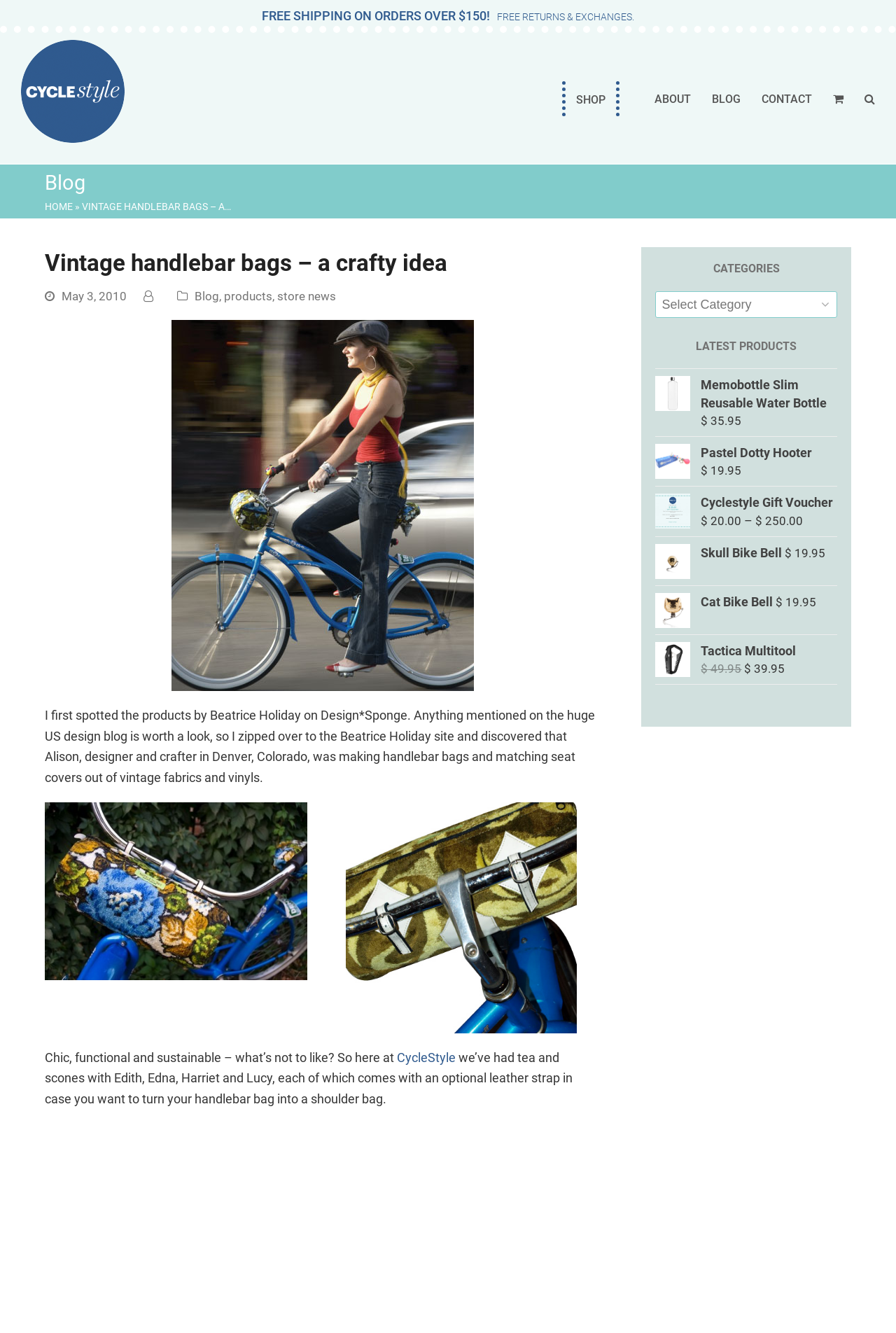Identify the bounding box coordinates necessary to click and complete the given instruction: "View the 'CycleStyle Australia' blog".

[0.023, 0.062, 0.139, 0.073]